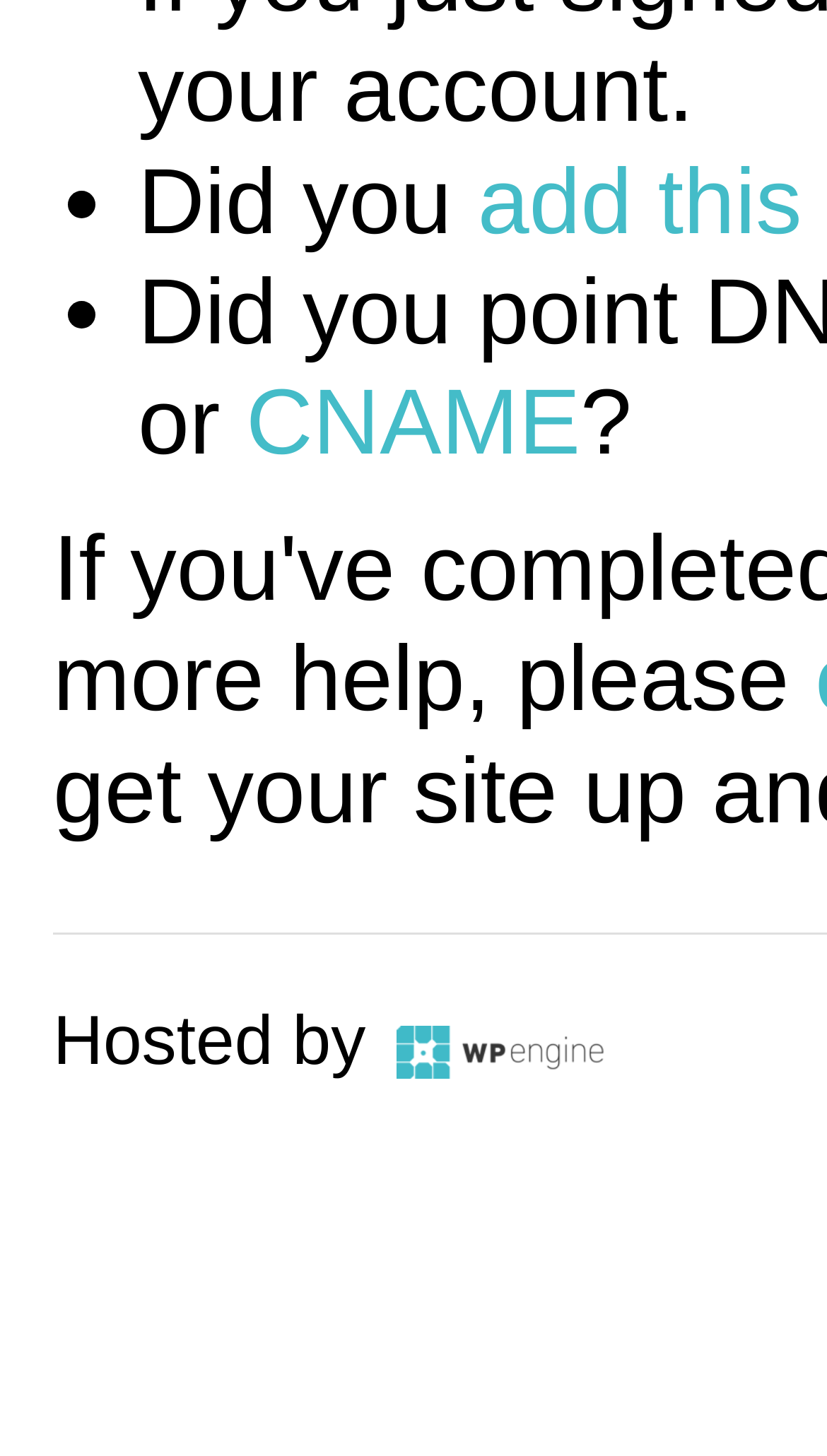Please answer the following question using a single word or phrase: 
What is the link text next to 'or'?

CNAME